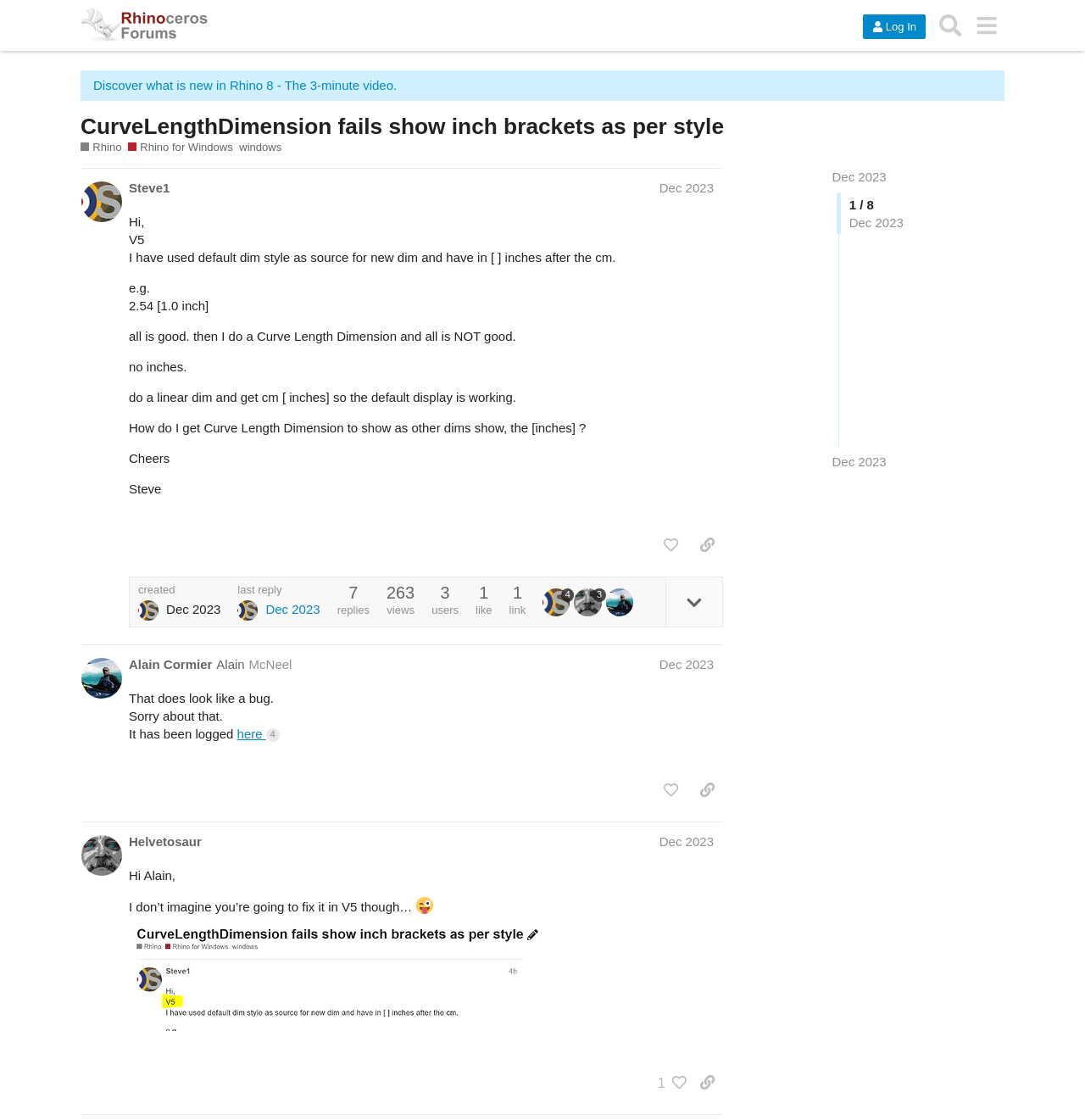Using the element description provided, determine the bounding box coordinates in the format (top-left x, top-left y, bottom-right x, bottom-right y). Ensure that all values are floating point numbers between 0 and 1. Element description: 1

[0.598, 0.954, 0.633, 0.98]